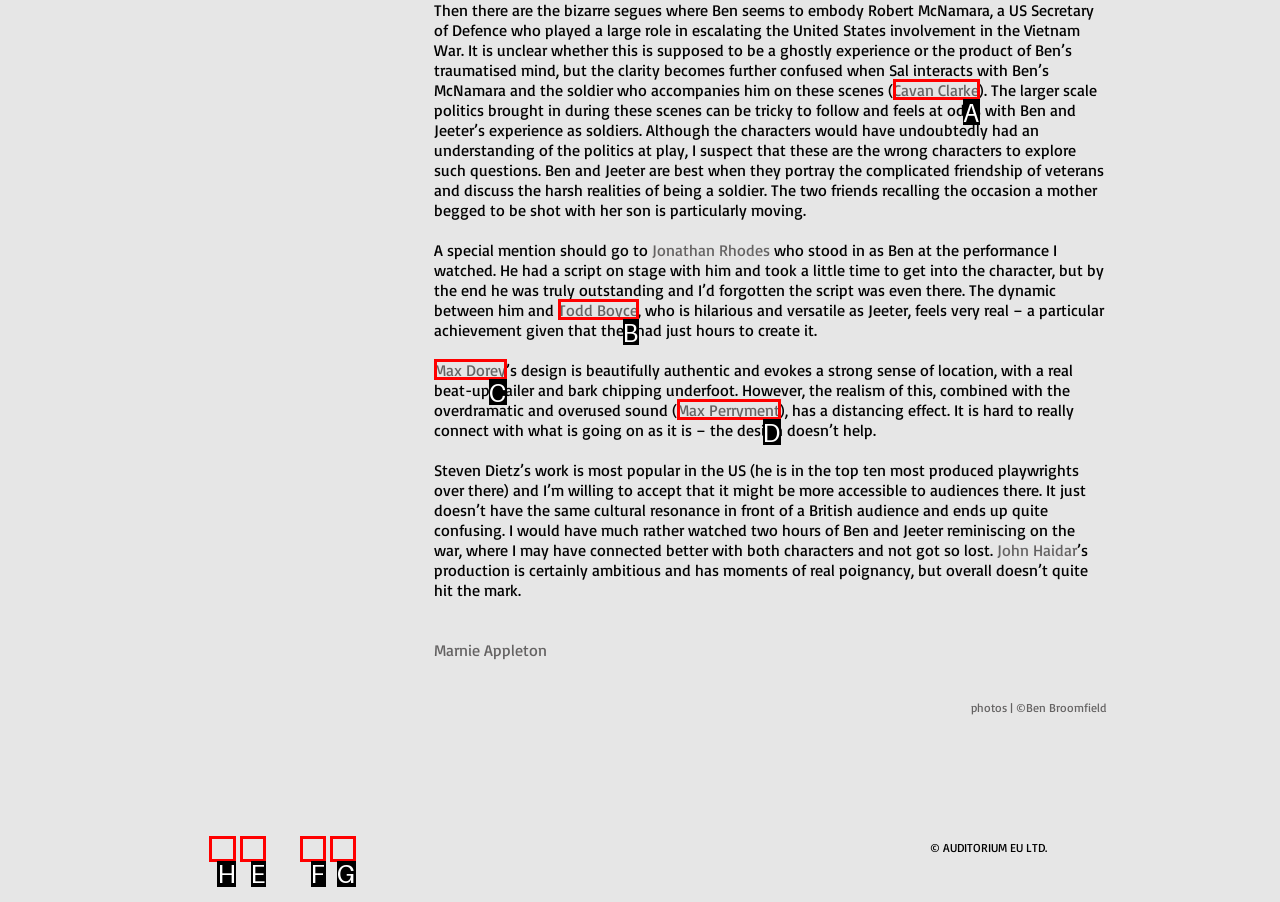Indicate the letter of the UI element that should be clicked to accomplish the task: Visit the Facebook page of AUDITORIUM EU LTD. Answer with the letter only.

H